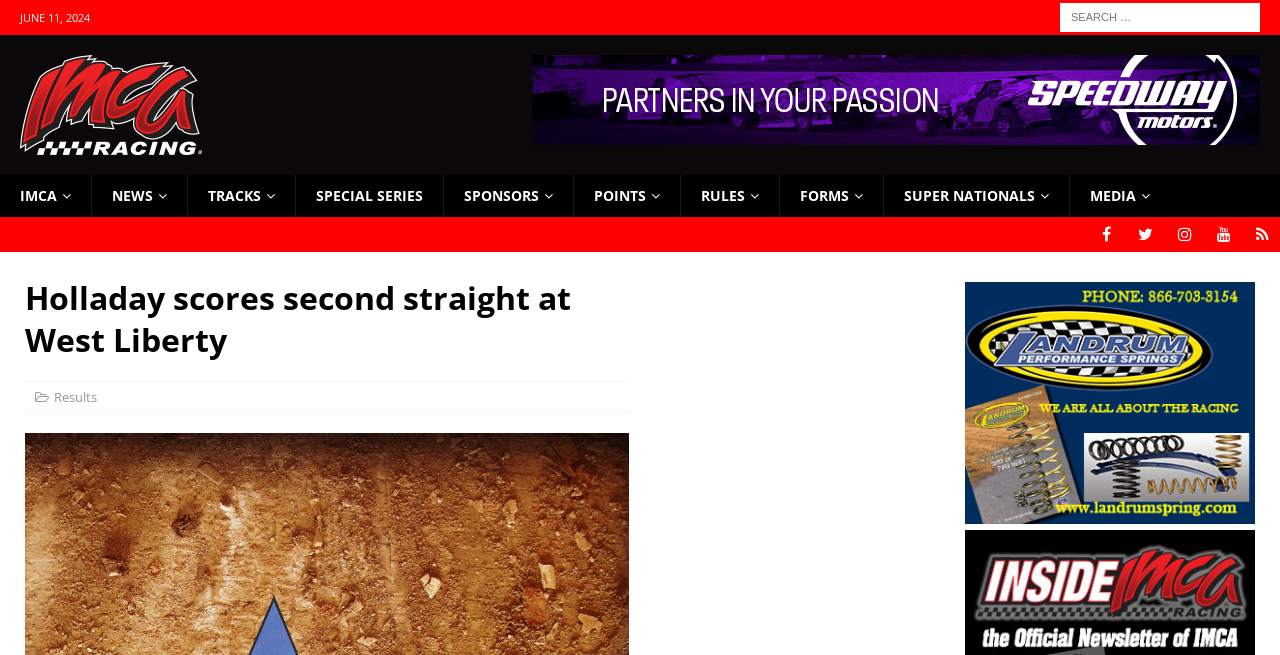Generate a thorough explanation of the webpage's elements.

The webpage appears to be an article from the International Motor Contest Association (IMCA) website. At the top, there is a date "JUNE 11, 2024" displayed prominently. Below the date, there is a search bar with a label "Search for:" on the right side of the page. 

On the top-left corner, there is a logo of IMCA, which is an image with a link to the IMCA homepage. Next to the logo, there is a horizontal menu with several links, including "IMCA", "NEWS", "TRACKS", "SPECIAL SERIES", "SPONSORS", "POINTS", "RULES", "FORMS", "SUPER NATIONALS", and "MEDIA". 

Below the menu, there is a large heading that reads "Holladay scores second straight at West Liberty". This heading is followed by a link to "Results". On the right side of the page, there are social media links to Facebook, Twitter, Instagram, YouTube, and Spotify.

The main content of the article is not explicitly described in the accessibility tree, but based on the meta description, it appears to be about Chad Holladay's second consecutive iWireless IMCA Late Model feature win at West Liberty.